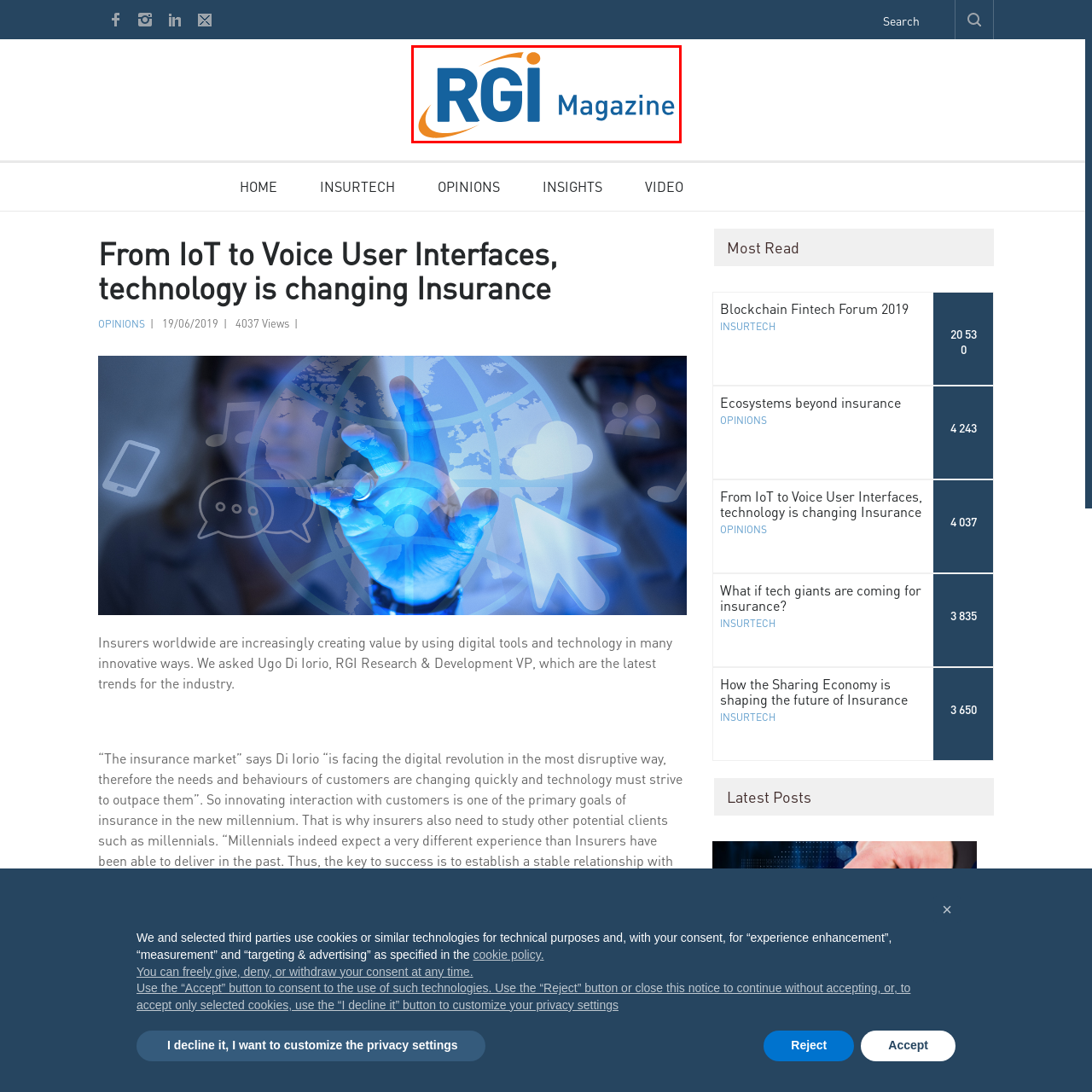Identify the content inside the red box and answer the question using a brief word or phrase: What industry does RGI Magazine focus on?

insurance